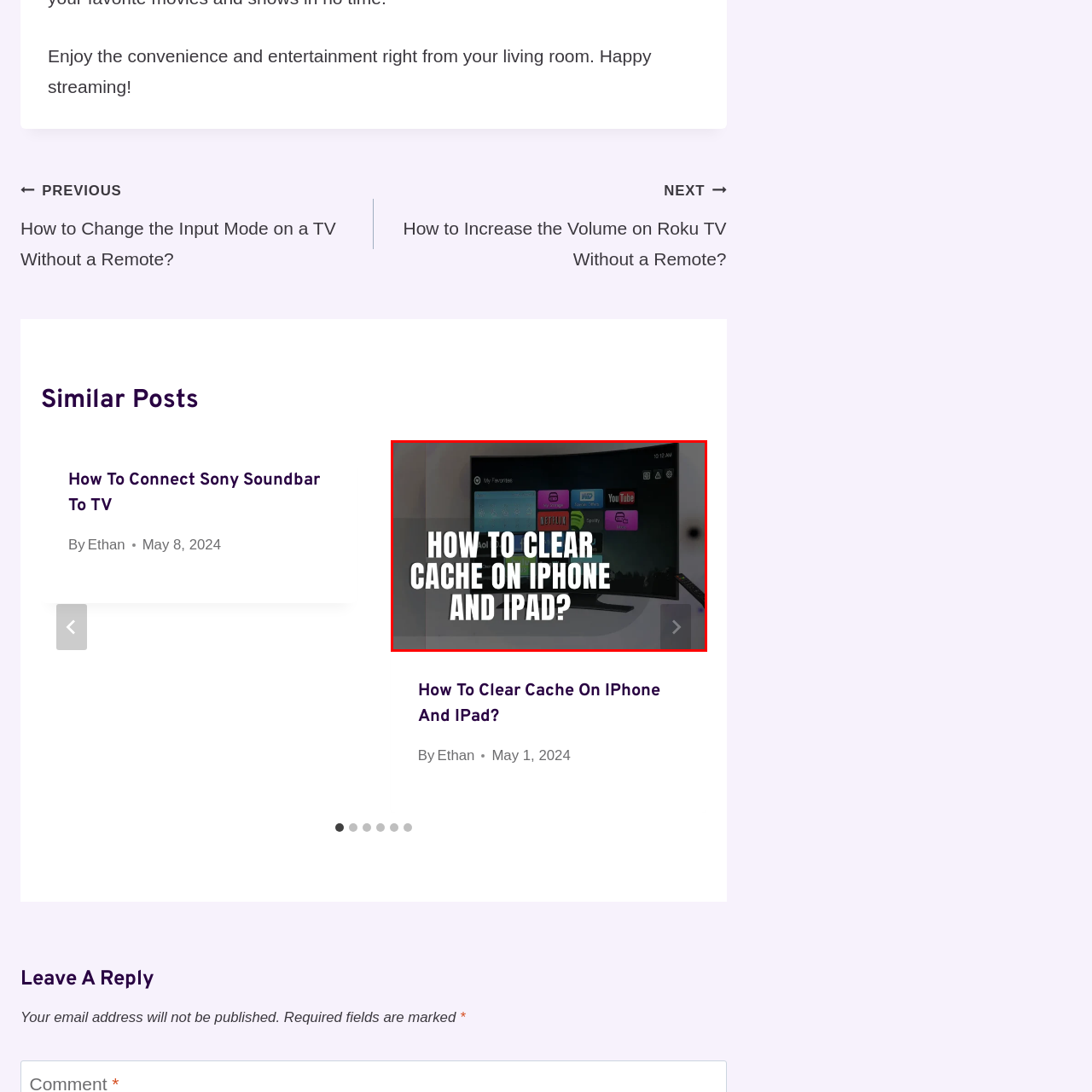Refer to the section enclosed in the red box, What type of applications are displayed on the TV screen? Please answer briefly with a single word or phrase.

Streaming applications